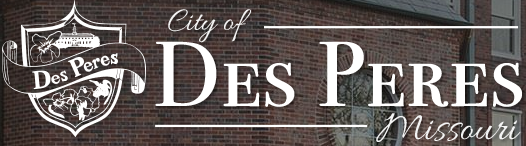Explain the scene depicted in the image, including all details.

The image features the official logo of the City of Des Peres, Missouri, prominently displayed at the top. The design includes a shield with elements symbolizing the city, surrounded by decorative features, and is inscribed with the text "City of Des Peres" in a bold, stylized font. Below this, the word "Missouri" is elegantly presented, enhancing the city's identity. The logo is set against a rustic brick background, giving it a sense of place and heritage, reflecting Des Peres' community spirit. This visual element serves as a gateway for visitors to navigate the city's official website, promoting civic engagement and local services.